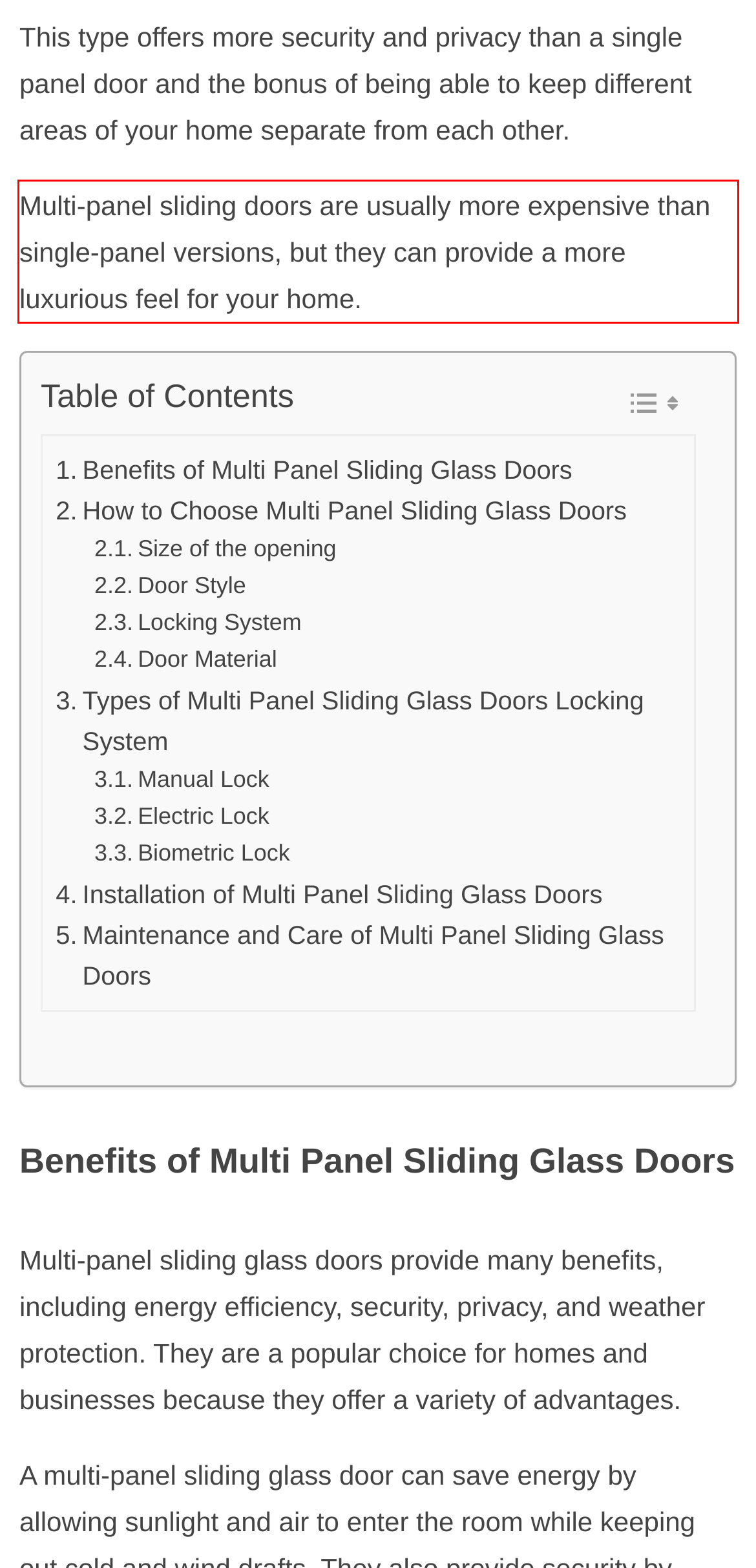Locate the red bounding box in the provided webpage screenshot and use OCR to determine the text content inside it.

Multi-panel sliding doors are usually more expensive than single-panel versions, but they can provide a more luxurious feel for your home.